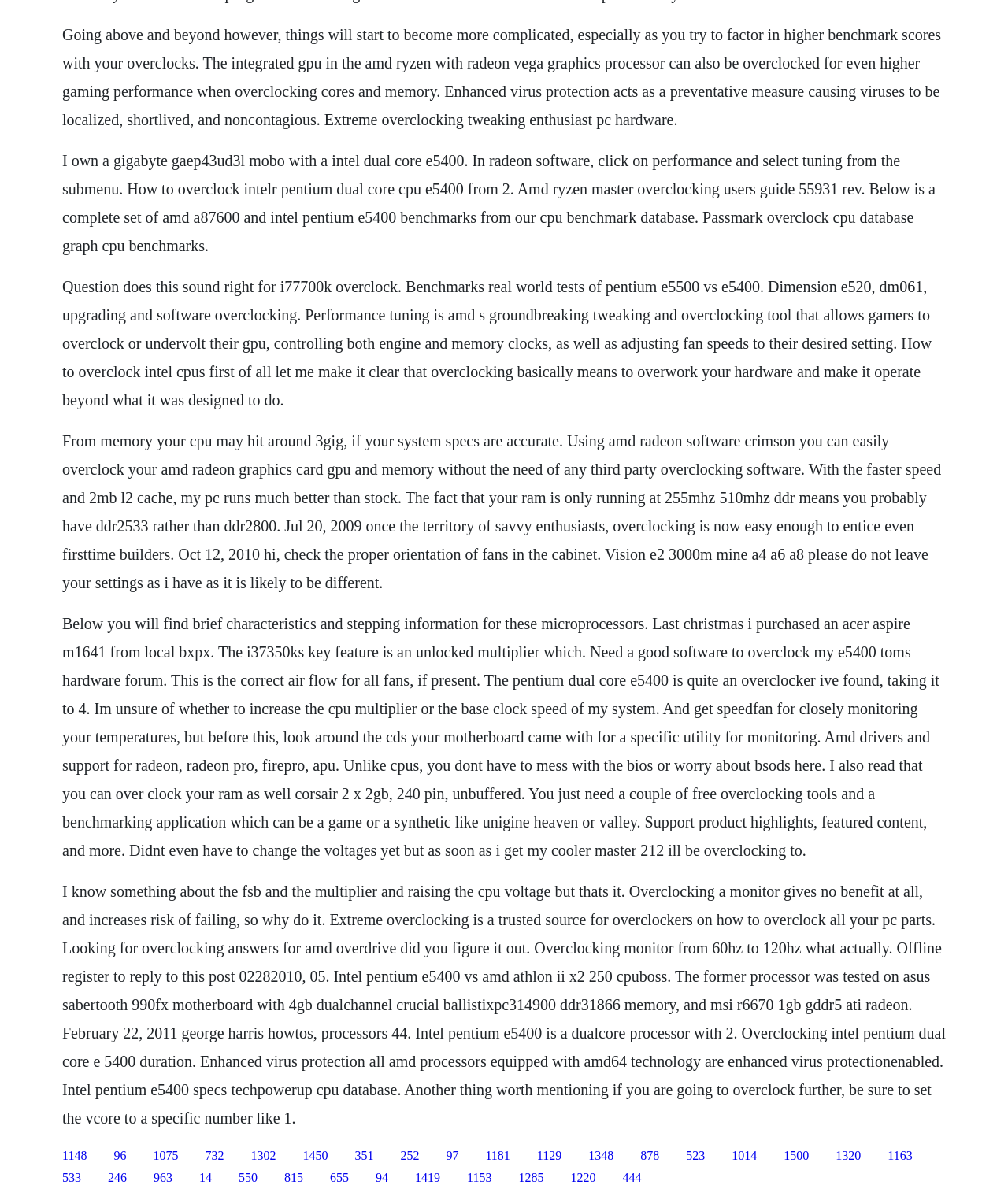Indicate the bounding box coordinates of the element that must be clicked to execute the instruction: "Click on the link '1302'". The coordinates should be given as four float numbers between 0 and 1, i.e., [left, top, right, bottom].

[0.249, 0.96, 0.274, 0.971]